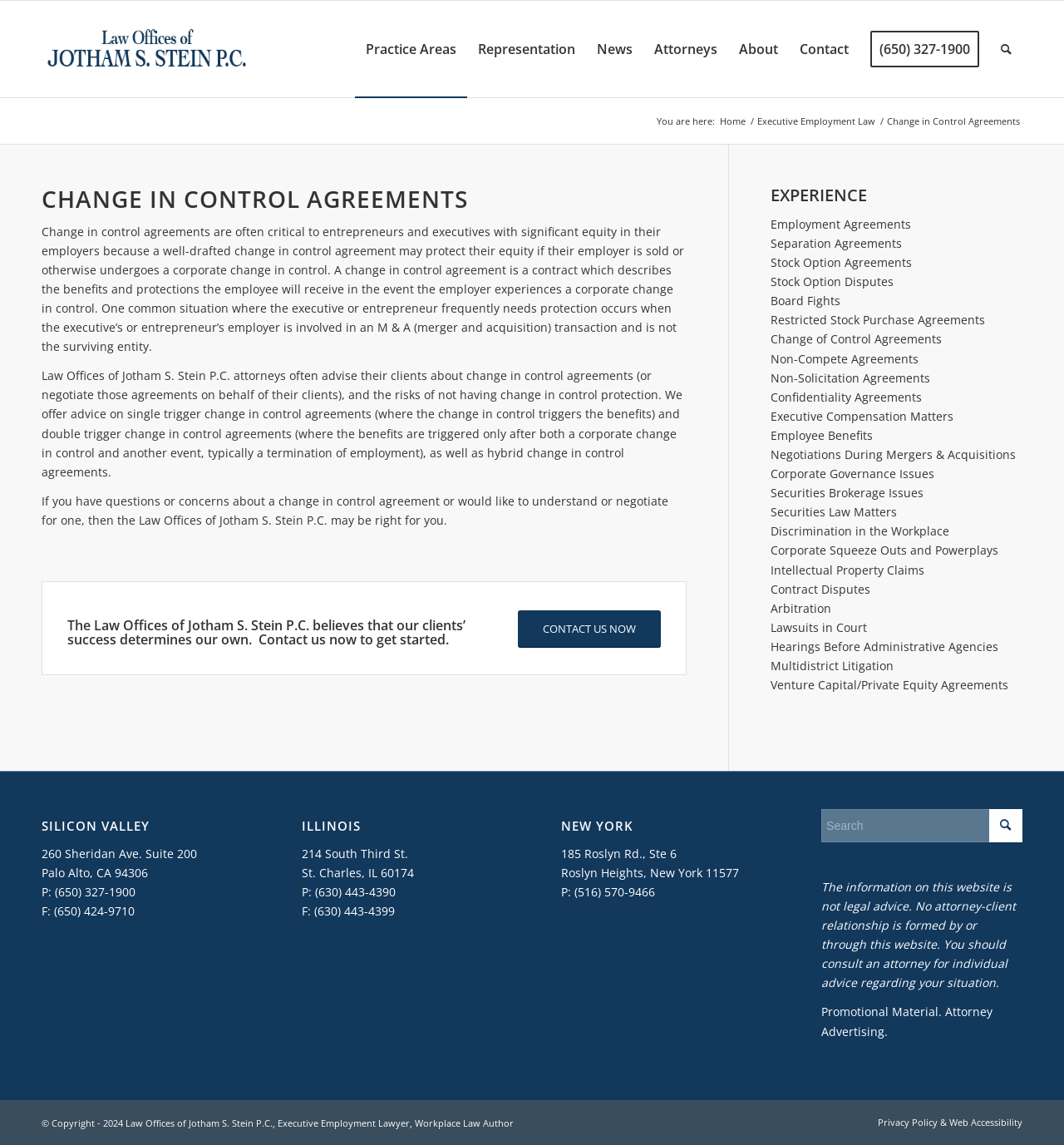Find the UI element described as: "(650) 327-1900" and predict its bounding box coordinates. Ensure the coordinates are four float numbers between 0 and 1, [left, top, right, bottom].

[0.808, 0.001, 0.93, 0.085]